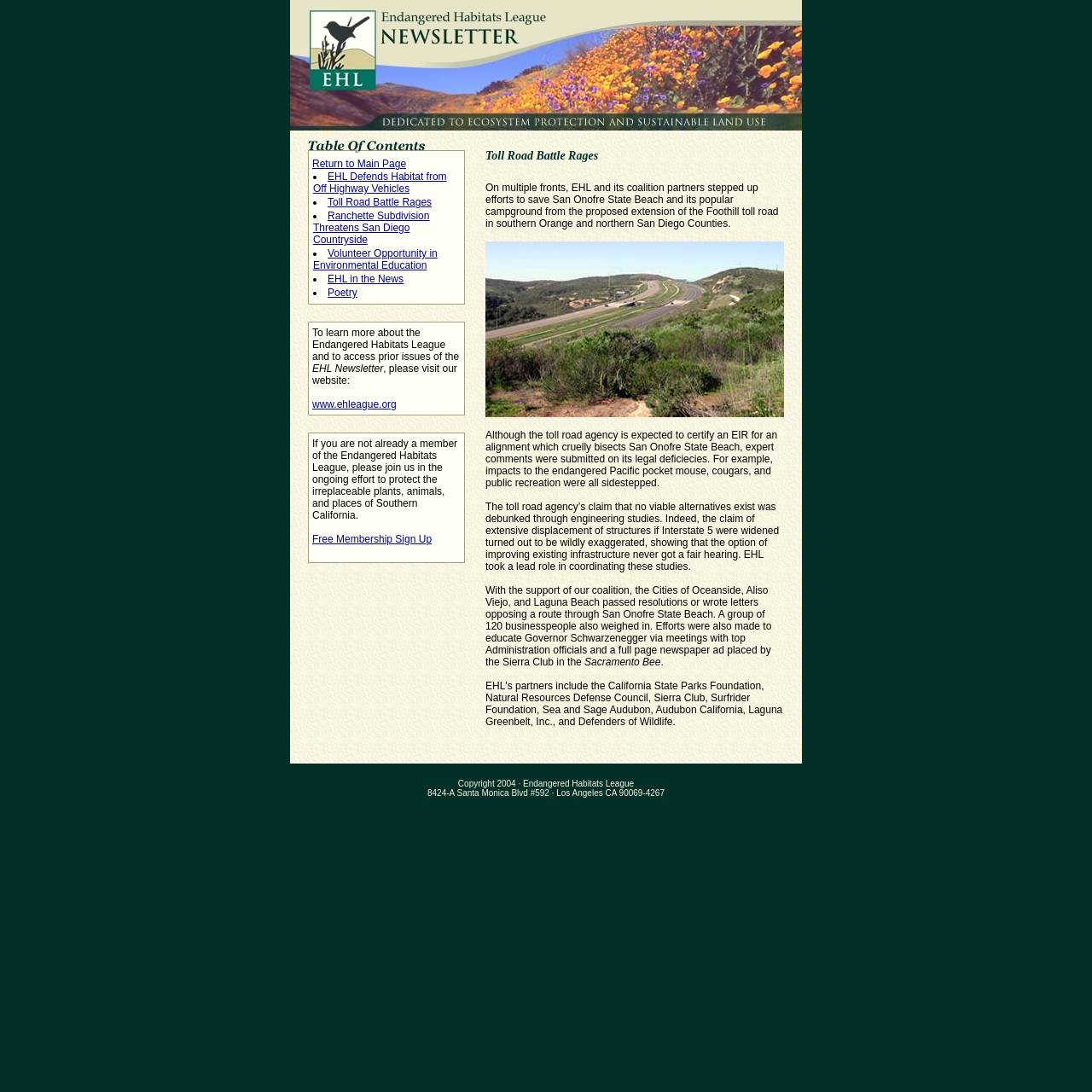Pinpoint the bounding box coordinates of the clickable area necessary to execute the following instruction: "Sign up for Free Membership". The coordinates should be given as four float numbers between 0 and 1, namely [left, top, right, bottom].

[0.286, 0.488, 0.395, 0.499]